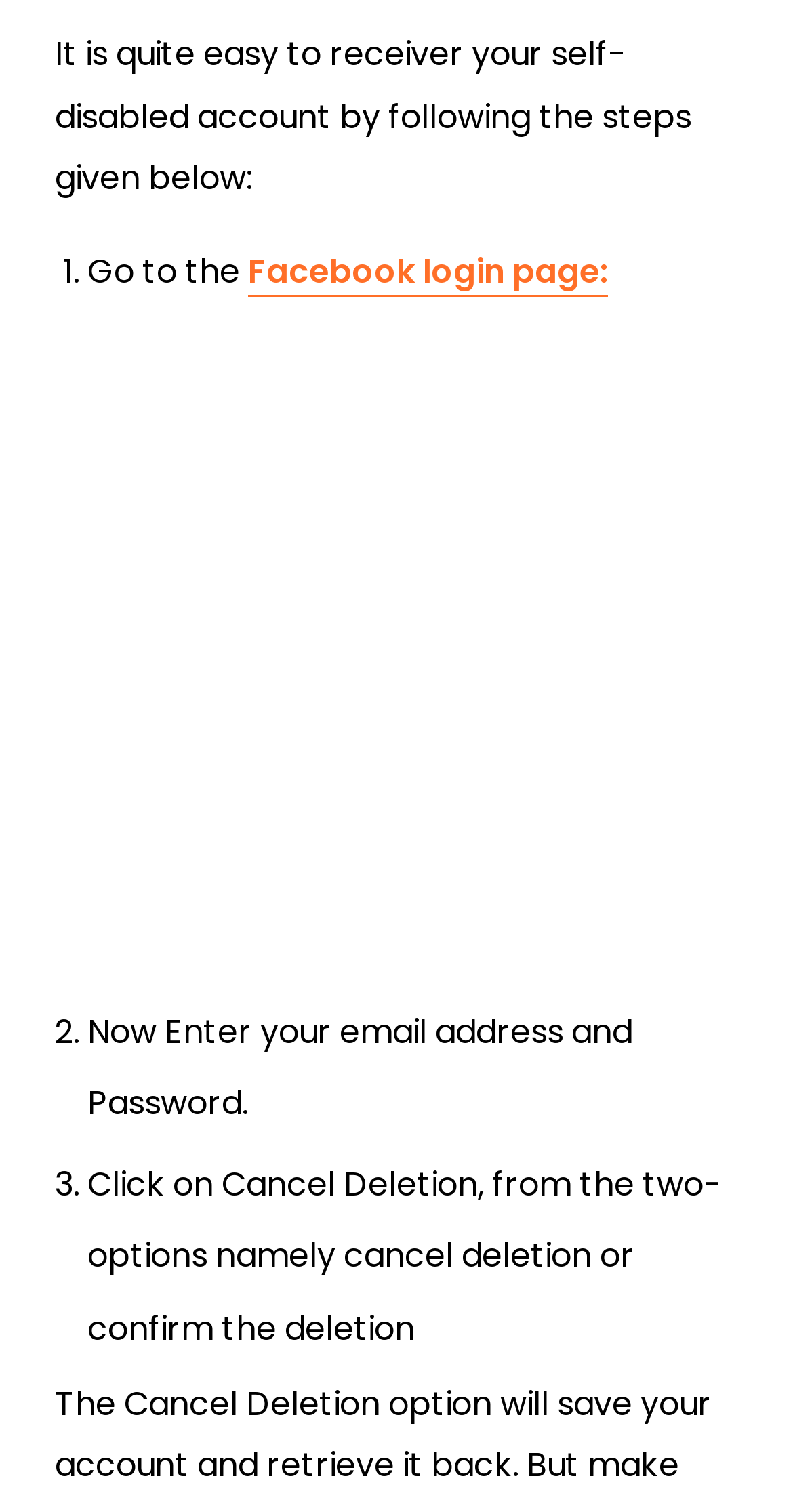What is the purpose of clicking on Cancel Deletion?
Look at the screenshot and respond with one word or a short phrase.

To recover account